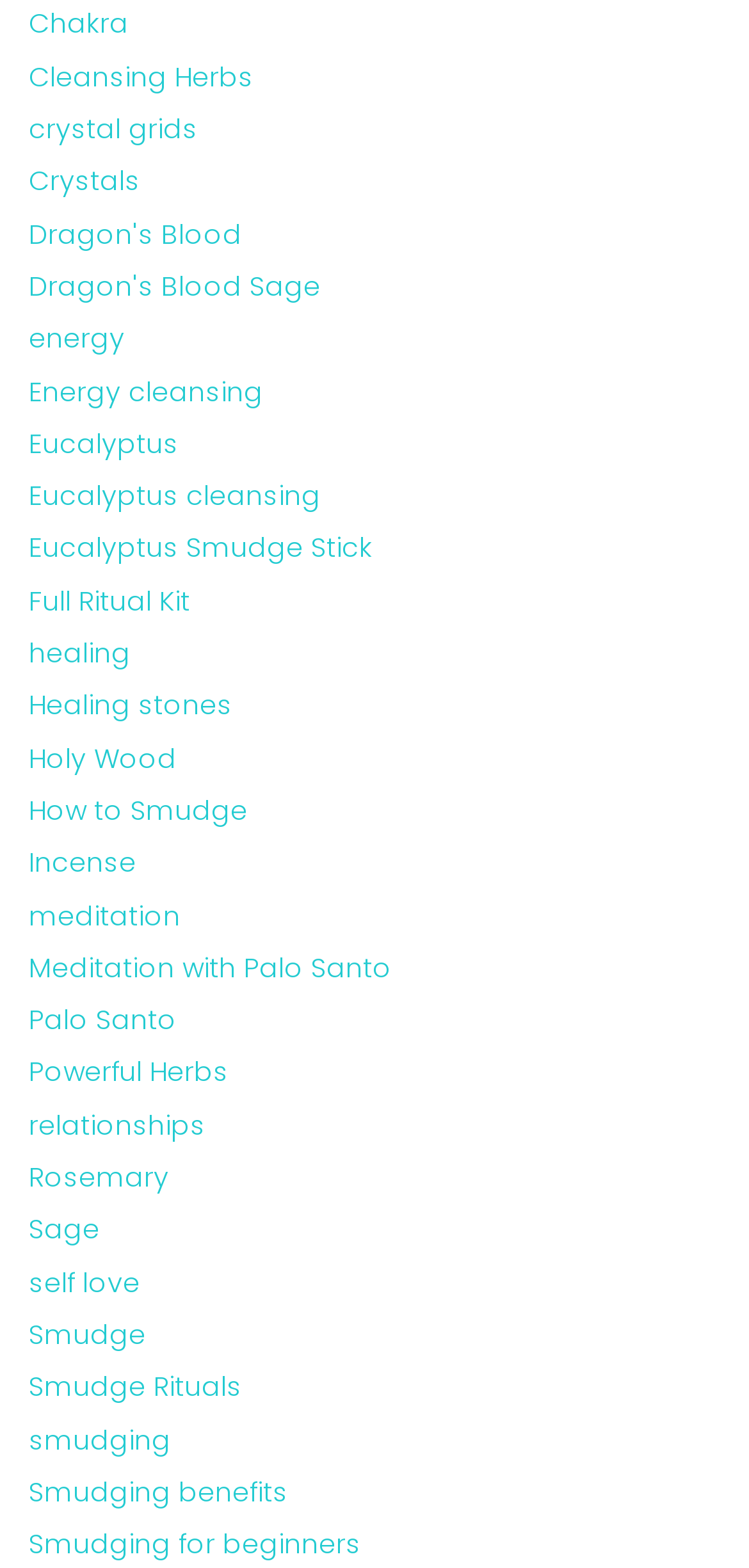Find the bounding box of the UI element described as follows: "Dragon's Blood Sage".

[0.038, 0.17, 0.428, 0.195]